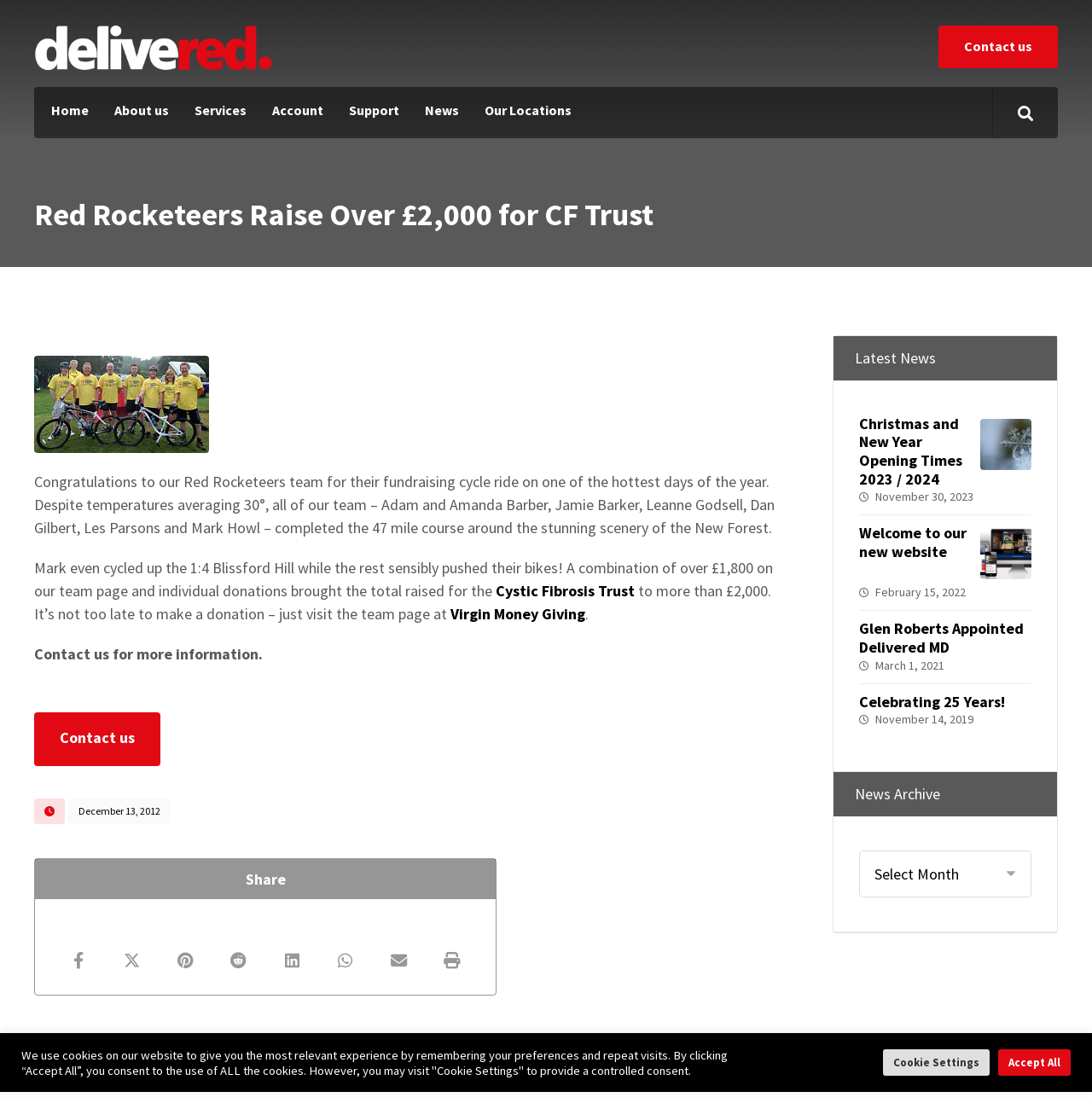How many links are in the main navigation menu?
Answer the question with detailed information derived from the image.

I counted the links in the main navigation menu, which are 'Home', 'About us', 'Services', 'Account', 'Support', and 'News'. There are 6 links in total.